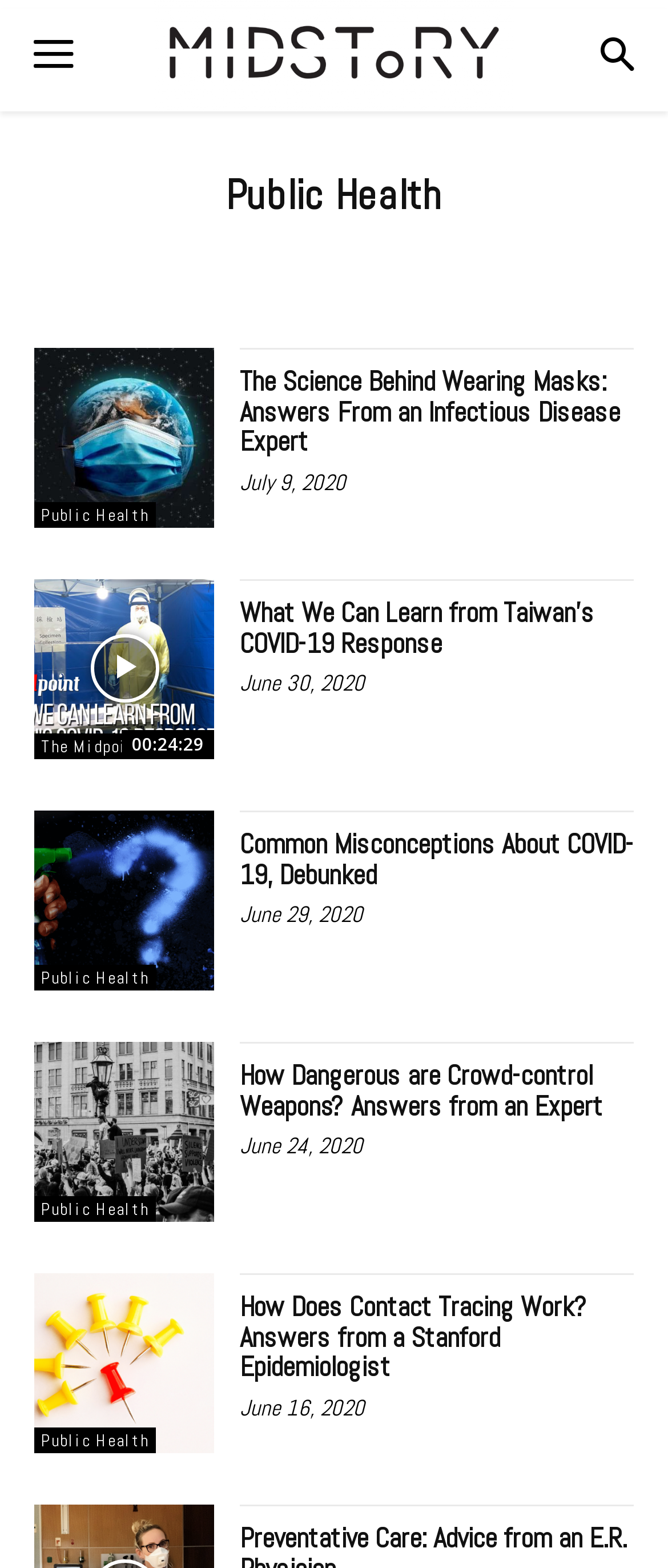Give a detailed overview of the webpage's appearance and contents.

The webpage is about Public Health, with a focus on COVID-19 related topics. At the top left, there is a menu button, and at the top right, there is a search button. Below the search button, there is a large heading that reads "Public Health". 

Below the heading, there are several sections, each containing a link to an article, a heading, and a timestamp. The articles are arranged vertically, with the most recent one at the top. Each article has a heading that summarizes its content, such as "The Science Behind Wearing Masks: Answers From an Infectious Disease Expert", "What We Can Learn from Taiwan’s COVID-19 Response", and "Common Misconceptions About COVID-19, Debunked". 

To the left of each article heading, there is a link to the article with the same title. Below each heading, there is a timestamp indicating the date the article was published, such as "July 9, 2020", "June 30, 2020", and "June 29, 2020". 

There are a total of five article sections, each with a similar layout. The articles are separated by a small gap, and there are no images on the page. The overall layout is clean and easy to navigate, with clear headings and concise text.